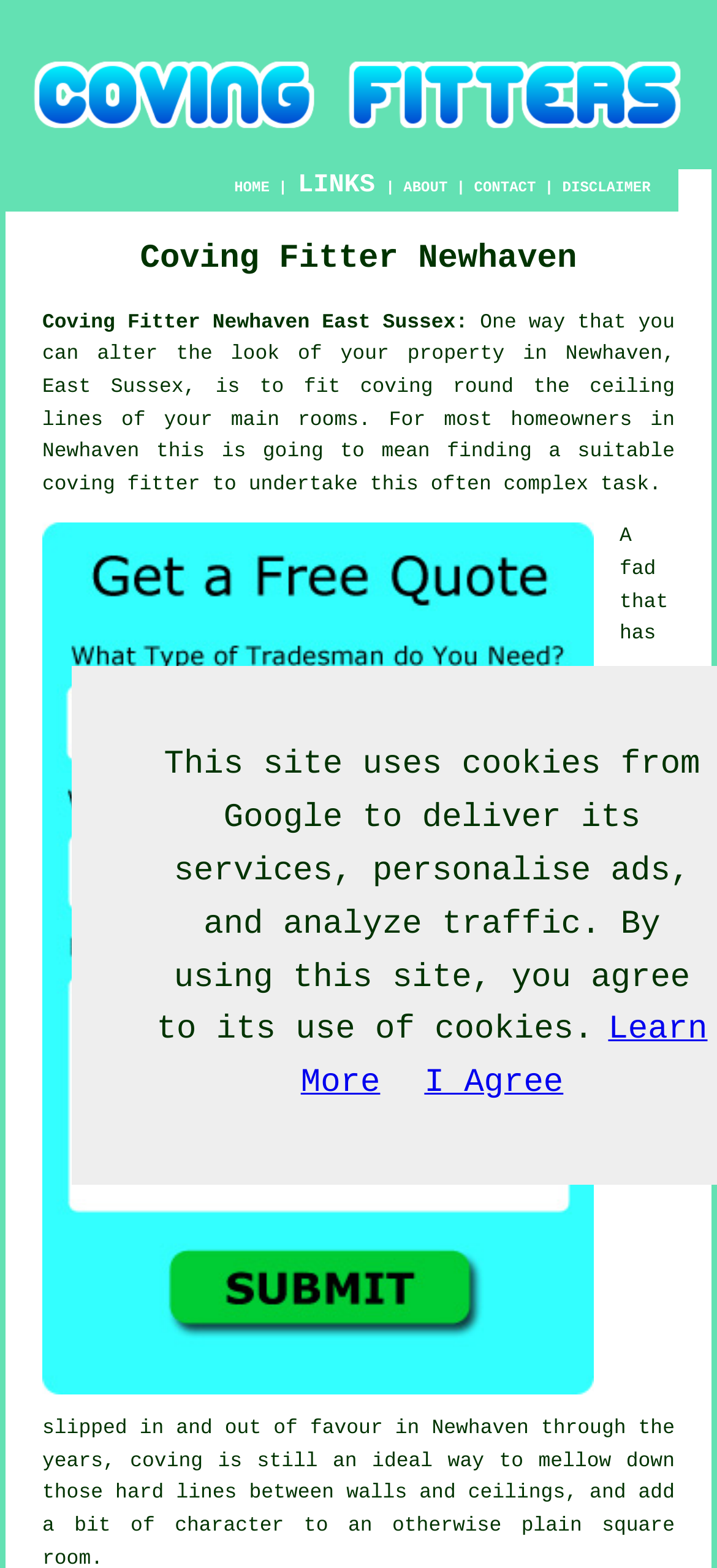Can you provide the bounding box coordinates for the element that should be clicked to implement the instruction: "Click the CONTACT link"?

[0.661, 0.115, 0.747, 0.126]